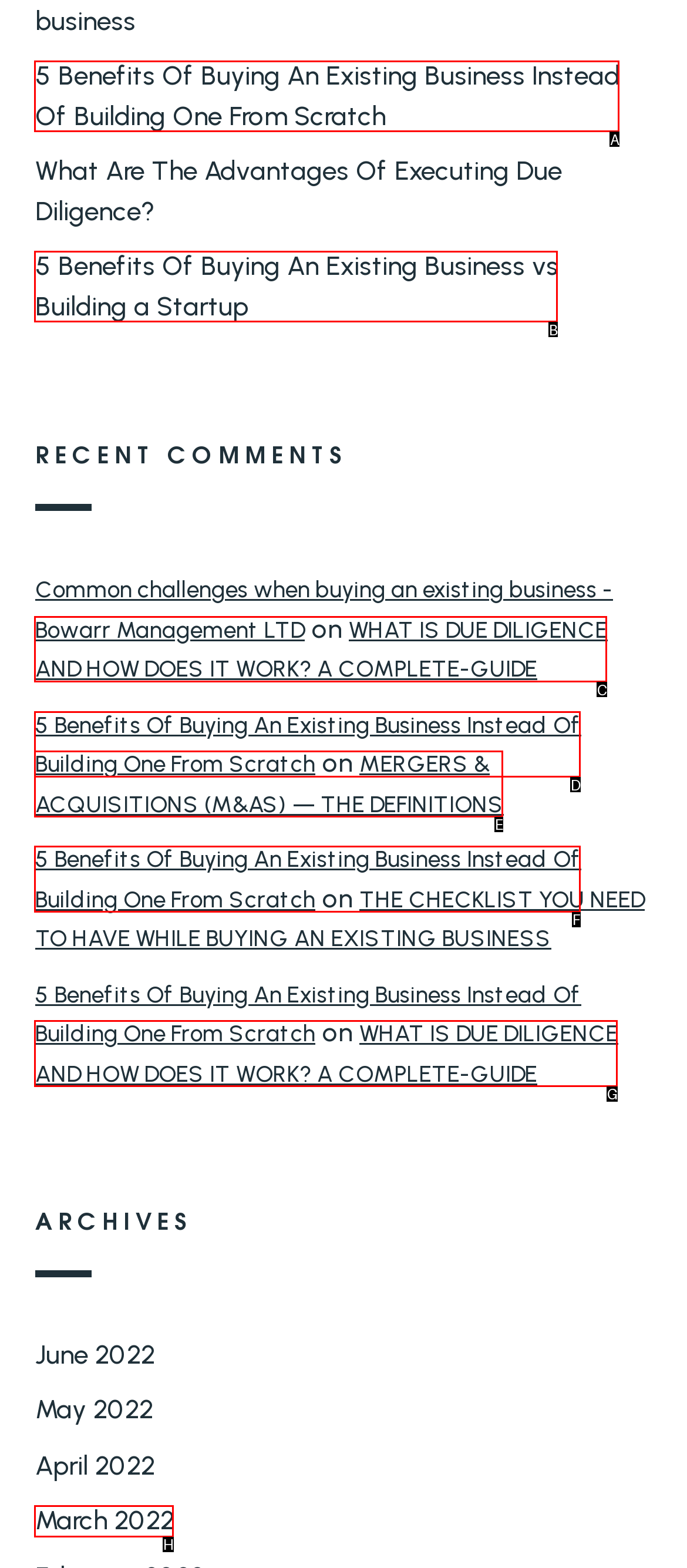Identify the UI element that corresponds to this description: Instagram
Respond with the letter of the correct option.

None